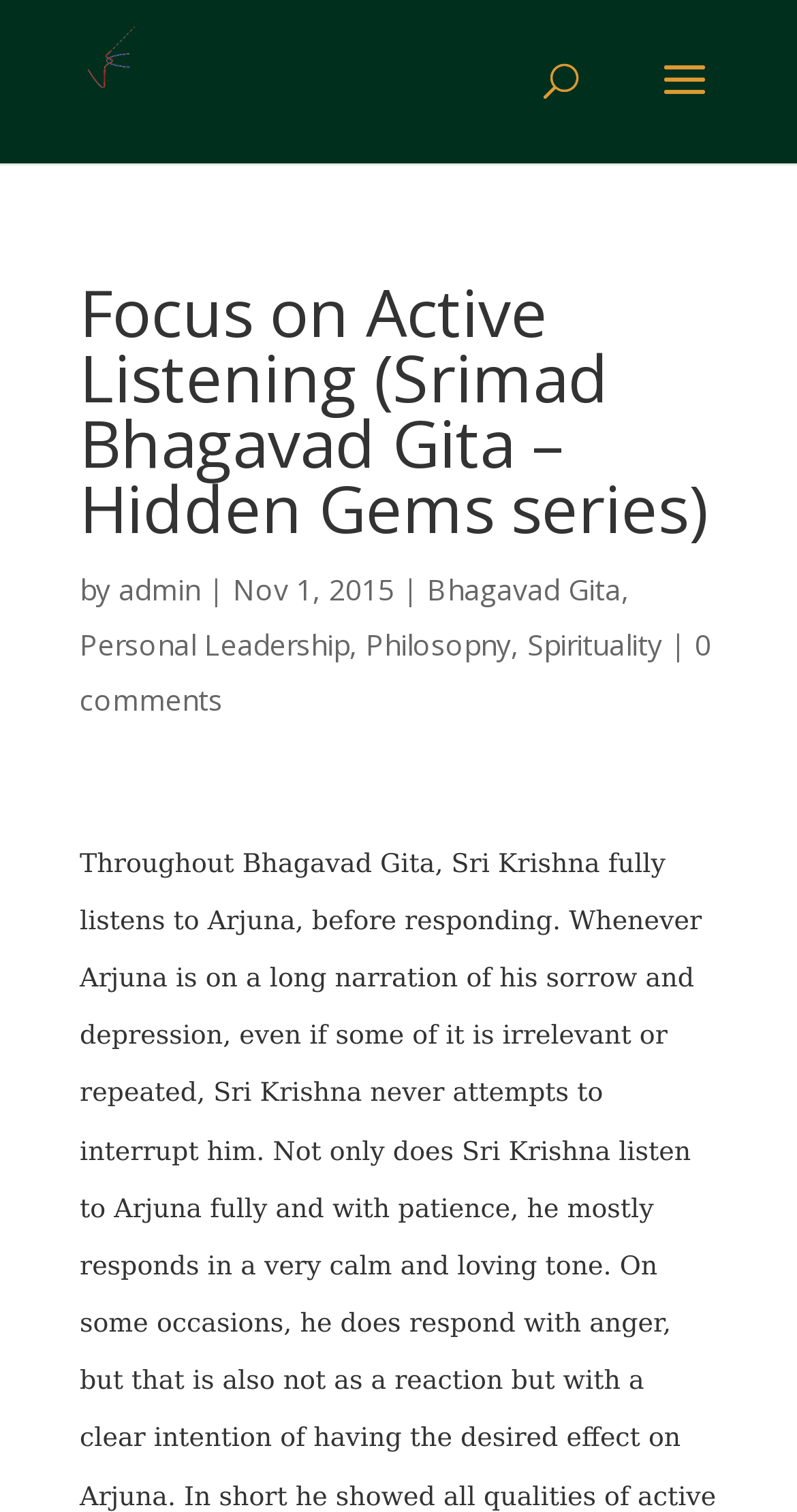With reference to the screenshot, provide a detailed response to the question below:
What are the categories of the article?

I determined the answer by examining the links 'Bhagavad Gita', 'Personal Leadership', 'Philosopny', and 'Spirituality' which are separated by commas and vertical bars, suggesting that they are categories of the article.